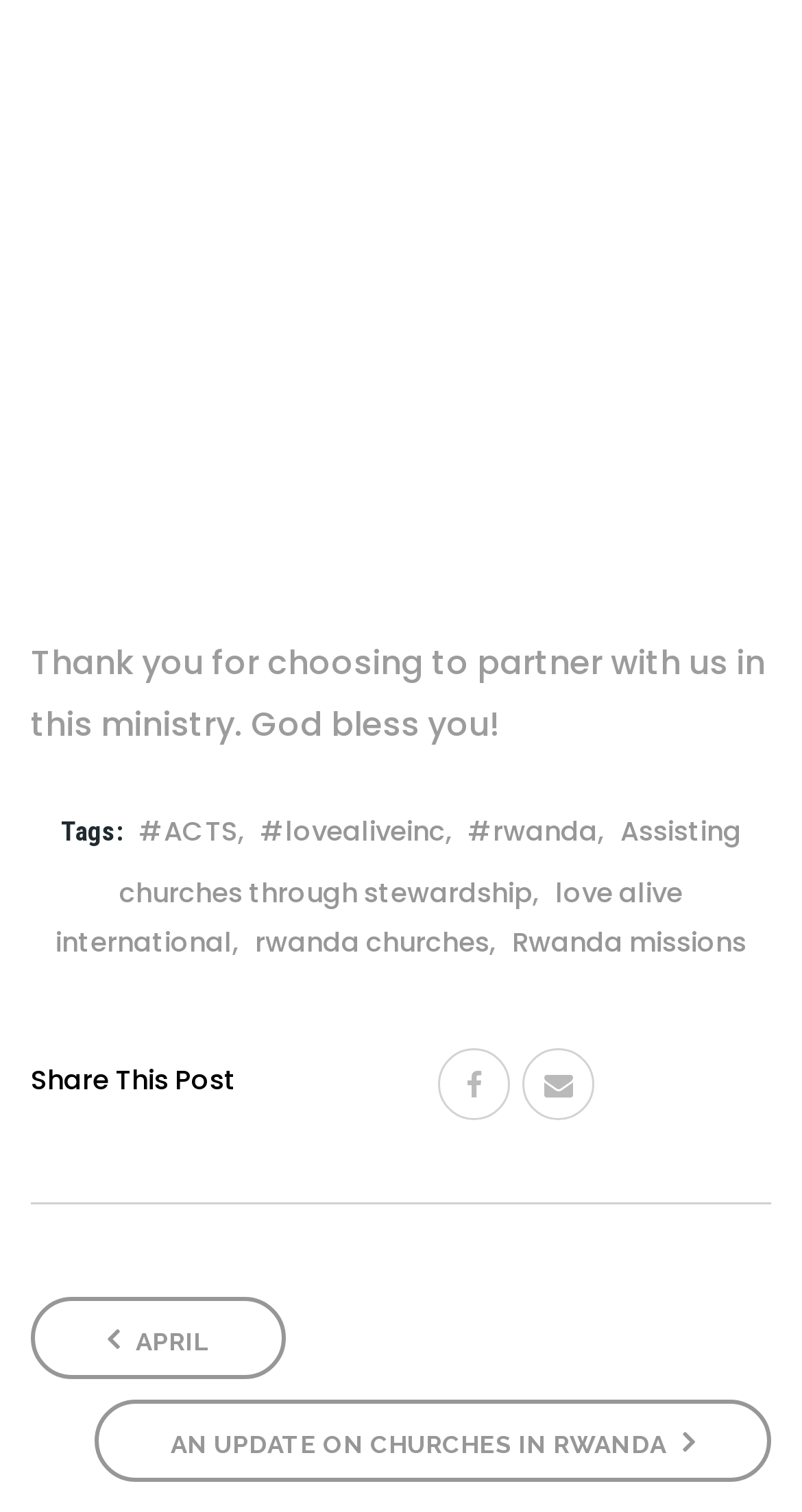What is the ministry about?
Please give a detailed and elaborate explanation in response to the question.

Based on the links and text on the webpage, it appears that the ministry is focused on partnering with churches, specifically in Rwanda, and assisting them through stewardship.